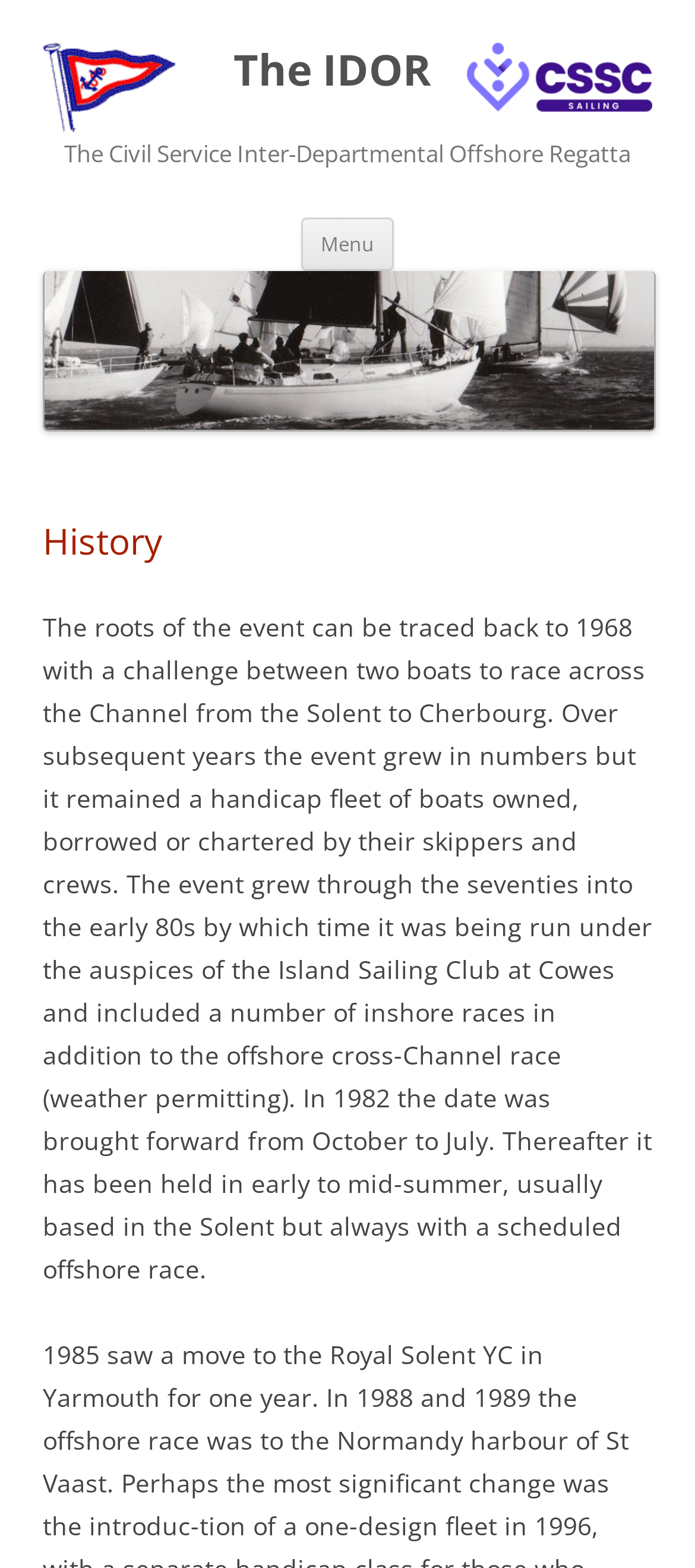Produce an elaborate caption capturing the essence of the webpage.

The webpage is about the history of the IDOR (Inter-Departmental Offshore Regatta). At the top, there is a heading that reads "The IDOR CSSA CSSC Sailing" with an image of CSSA and a link to CSSC Sailing on the right side. Below this heading, there is another heading that reads "The Civil Service Inter-Departmental Offshore Regatta".

On the top-right corner, there is a button labeled "Menu" and a link "Skip to content" next to it. On the left side, there is a link with no text, which leads to a section with a heading "History". This section contains a paragraph of text that describes the roots of the event, tracing back to 1968, and its growth over the years, including changes to the event's format and schedule.

There are a total of three headings, two links with images, one button, and one paragraph of text on the webpage. The layout is organized, with clear headings and concise text, making it easy to navigate and read.